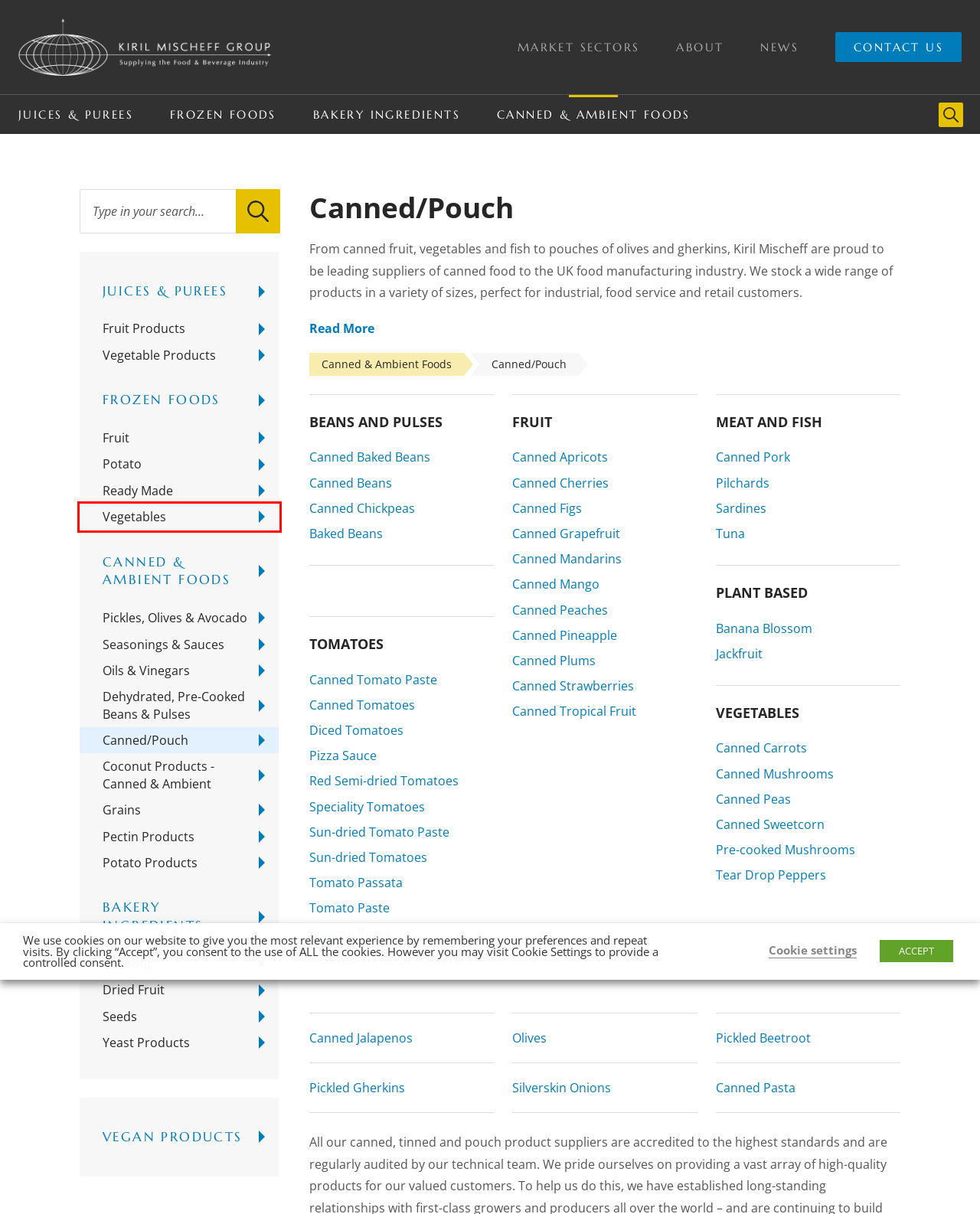Review the screenshot of a webpage that includes a red bounding box. Choose the webpage description that best matches the new webpage displayed after clicking the element within the bounding box. Here are the candidates:
A. Canned Pasta | Kiril Mischeff Group
B. Seeds | Kiril Mischeff Group
C. Canned Baked Beans | Kiril Mischeff Group
D. Jackfruit | Kiril Mischeff Group
E. Vegetables | Kiril Mischeff Group
F. Sun-dried Tomatoes | Kiril Mischeff Group
G. Canned Peas | Kiril Mischeff Group
H. Diced Tomatoes | Kiril Mischeff Group

E